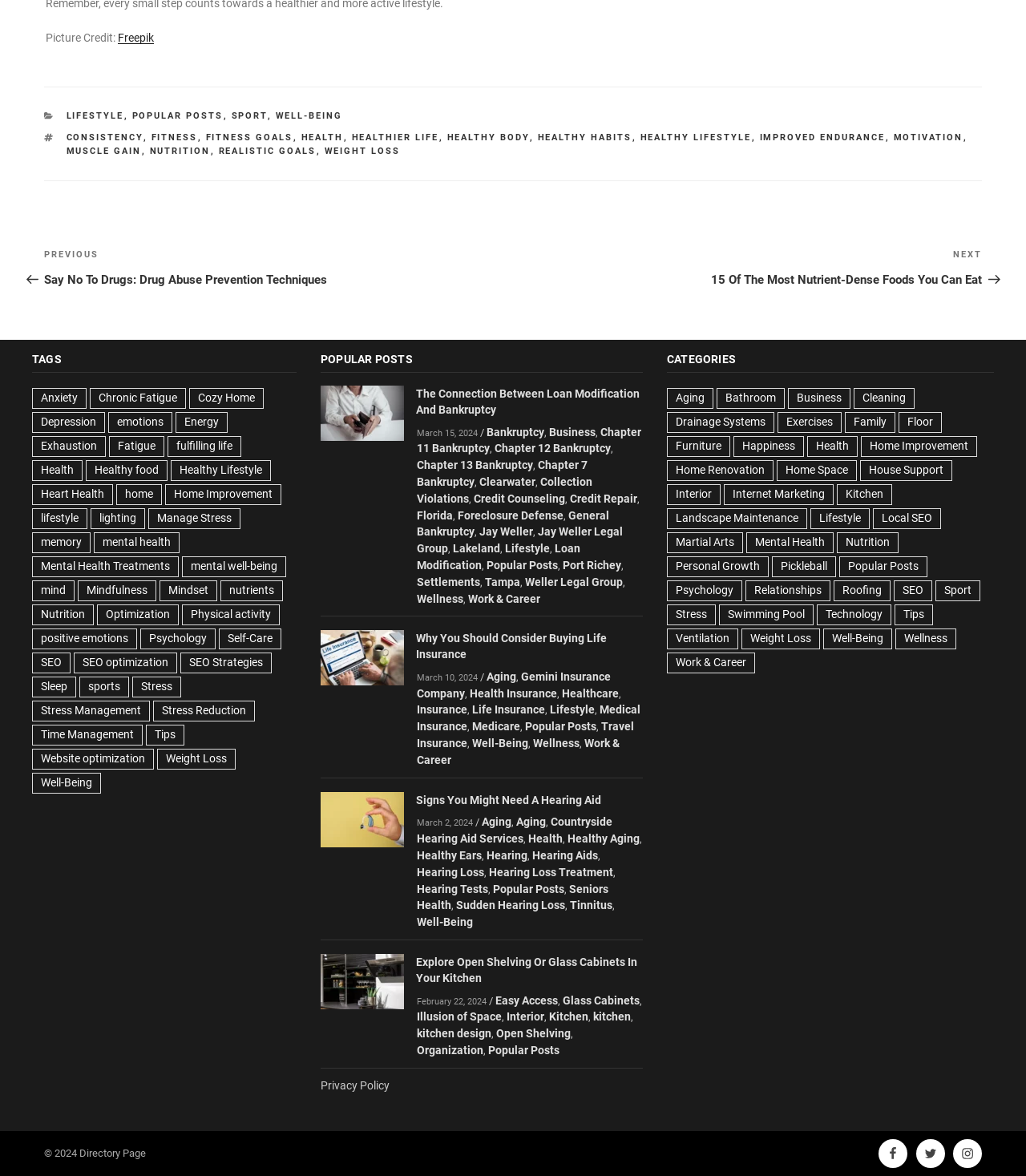Determine the bounding box coordinates for the HTML element mentioned in the following description: "Countryside Hearing Aid Services". The coordinates should be a list of four floats ranging from 0 to 1, represented as [left, top, right, bottom].

[0.406, 0.694, 0.597, 0.719]